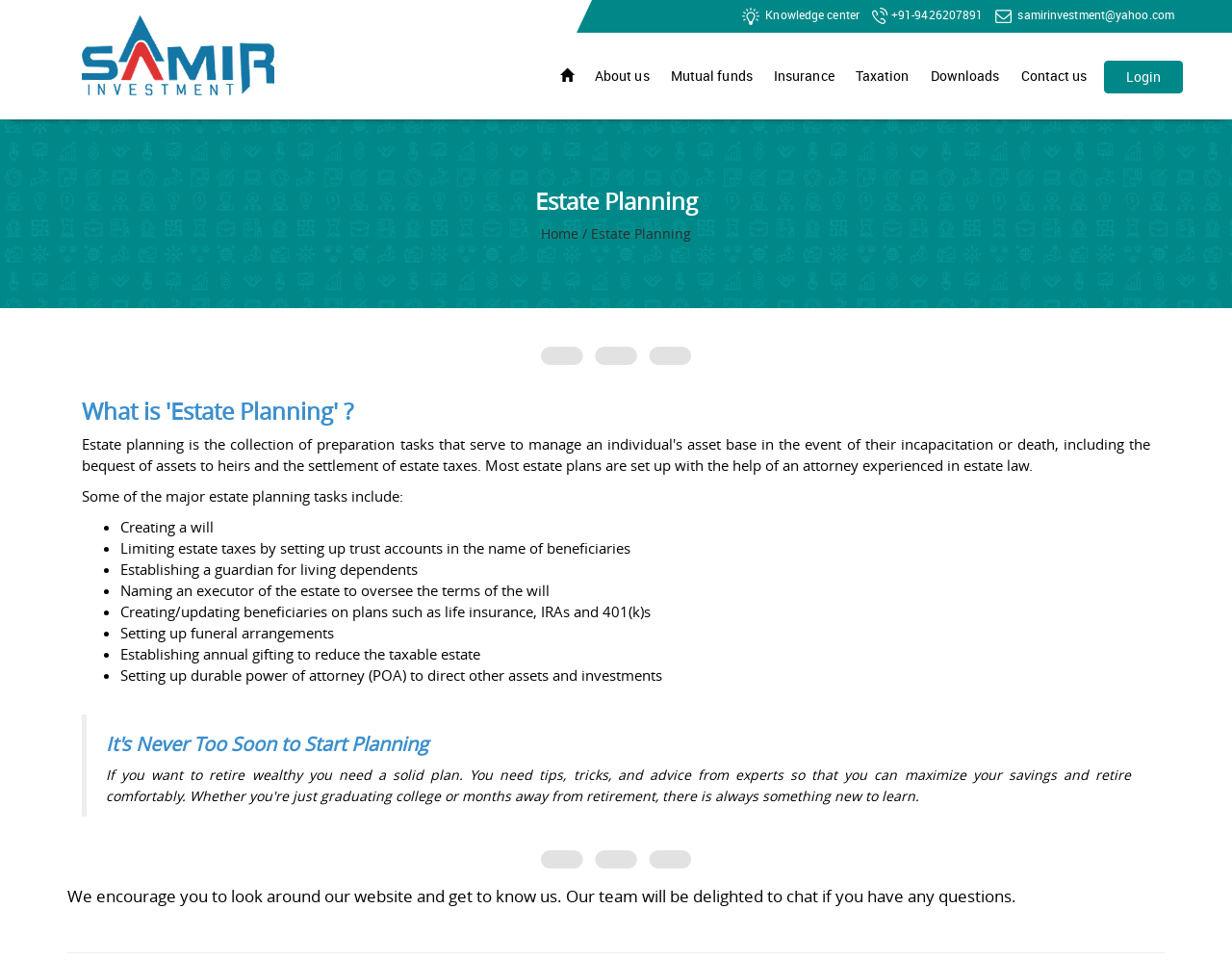What is the phone number displayed on the top right?
Based on the screenshot, give a detailed explanation to answer the question.

I found the phone number by looking at the top right section of the webpage, where I saw a static text element with the phone number +91-9426207891.